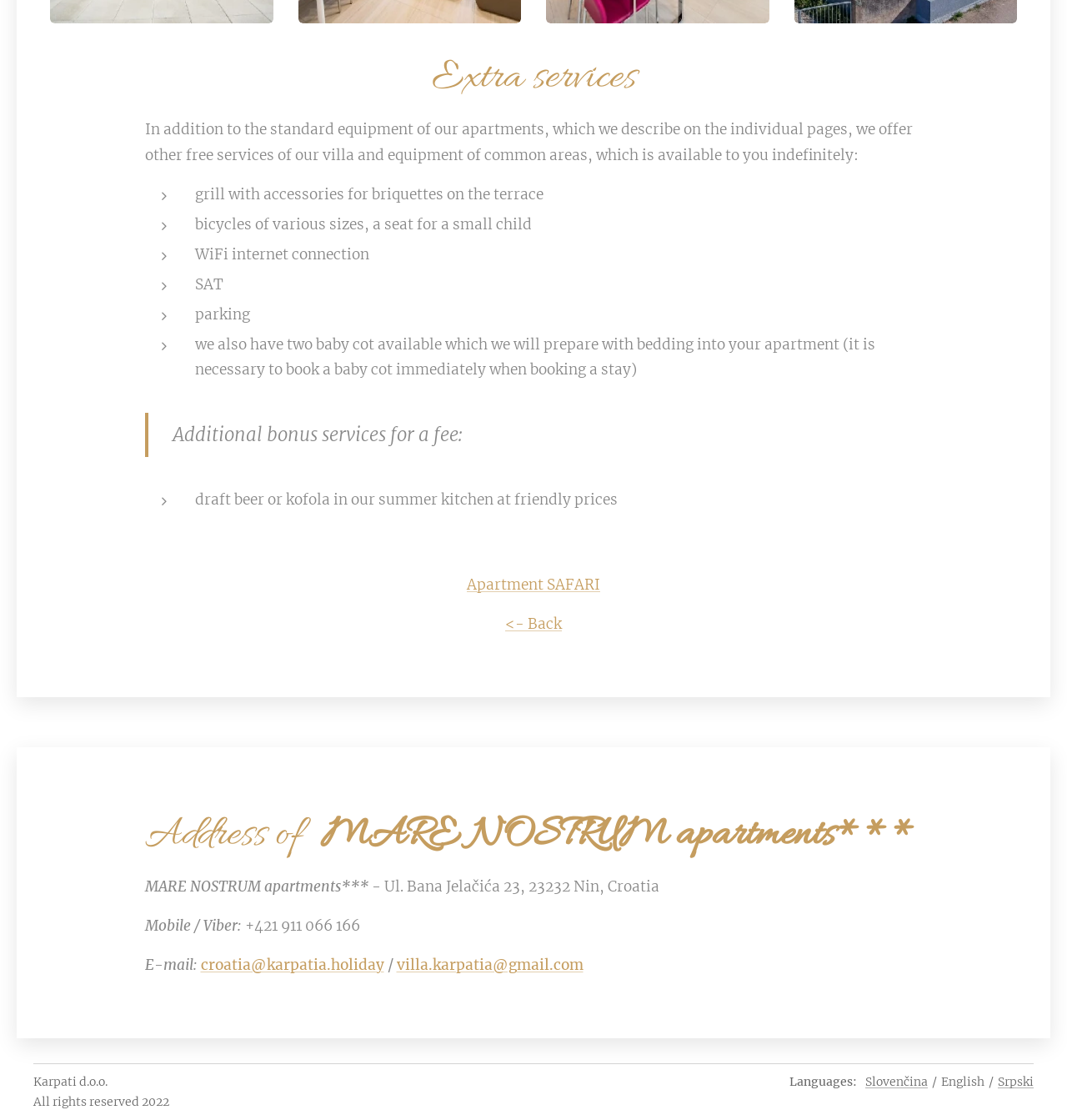What is the mobile number provided?
Using the image, elaborate on the answer with as much detail as possible.

The mobile number provided on the webpage is +421 911 066 166, which is mentioned below the 'Mobile / Viber:' label.